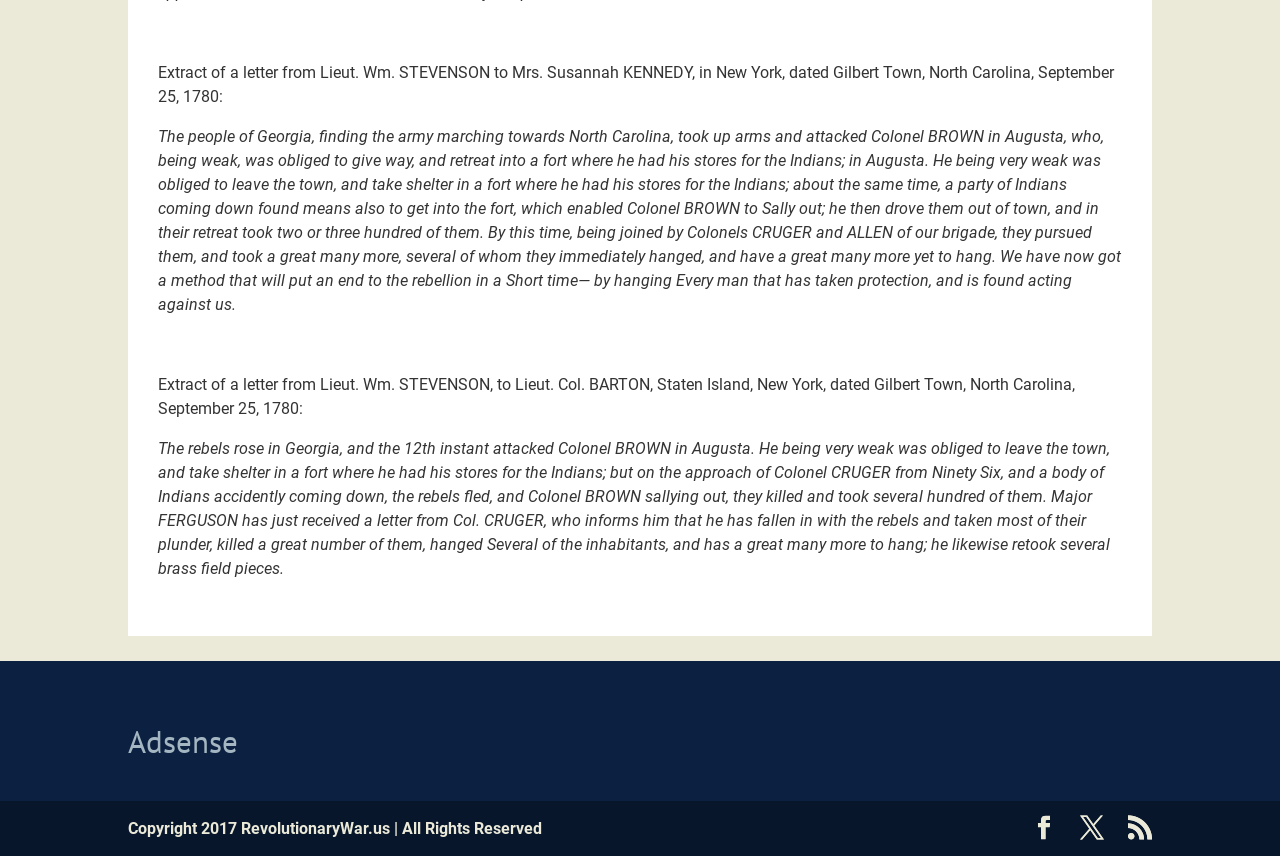From the image, can you give a detailed response to the question below:
What is the website's copyright year?

The answer can be found in the last StaticText element, which mentions 'Copyright 2017 RevolutionaryWar.us | All Rights Reserved'